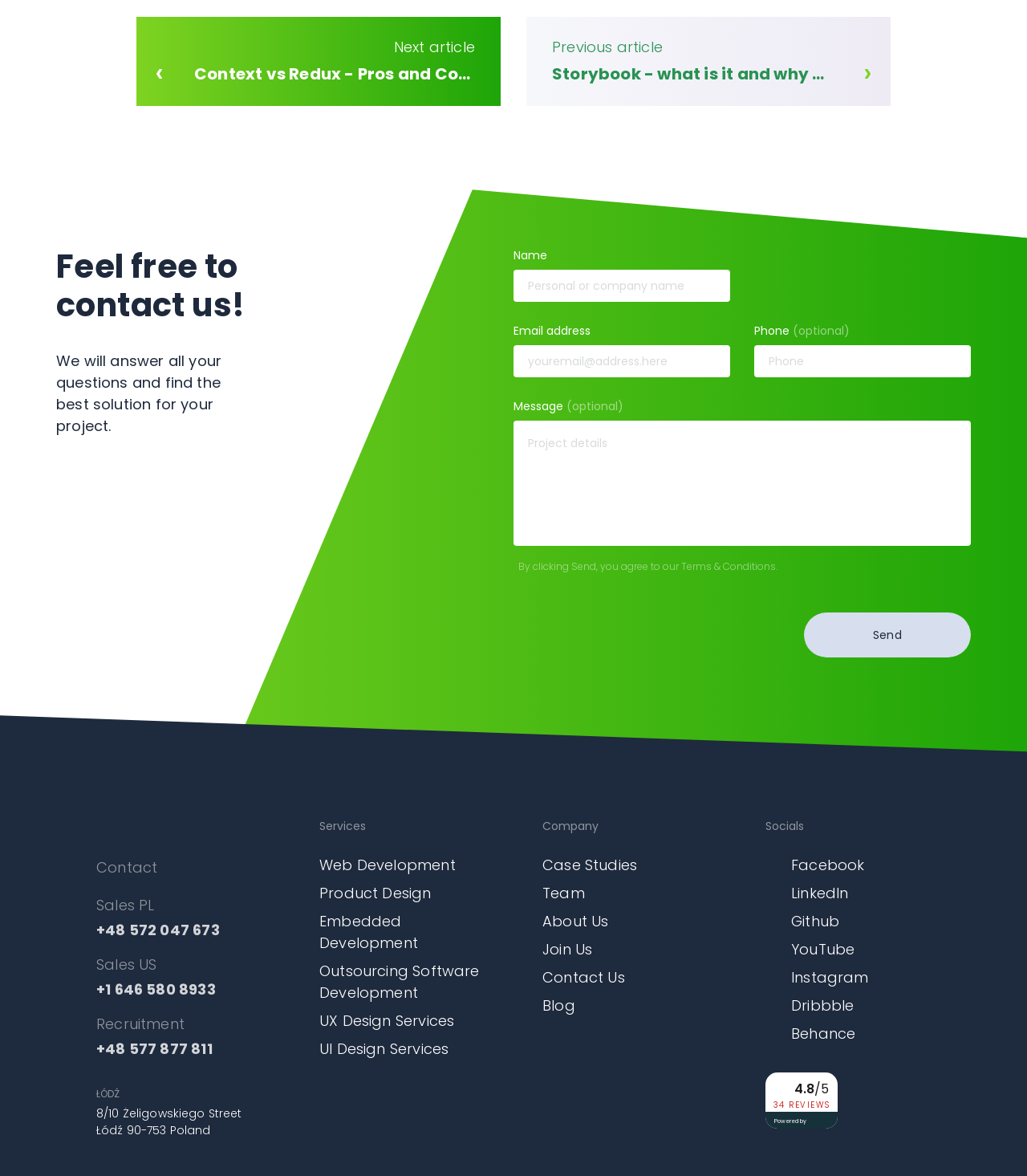Where is the company located?
Based on the screenshot, provide your answer in one word or phrase.

Łódź, Poland